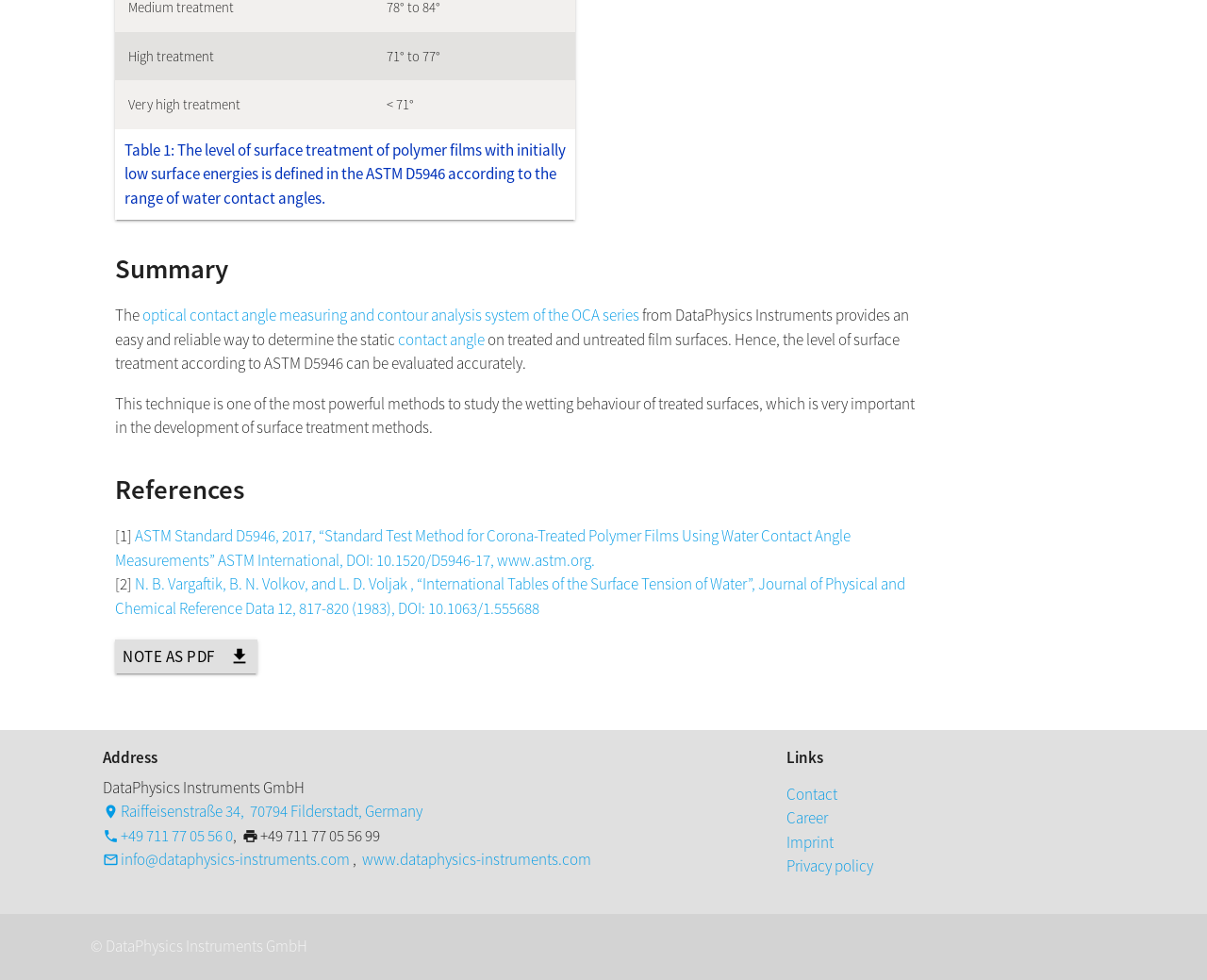Please determine the bounding box coordinates for the element that should be clicked to follow these instructions: "Click on the link to learn about the optical contact angle measuring and contour analysis system of the OCA series".

[0.118, 0.311, 0.529, 0.332]